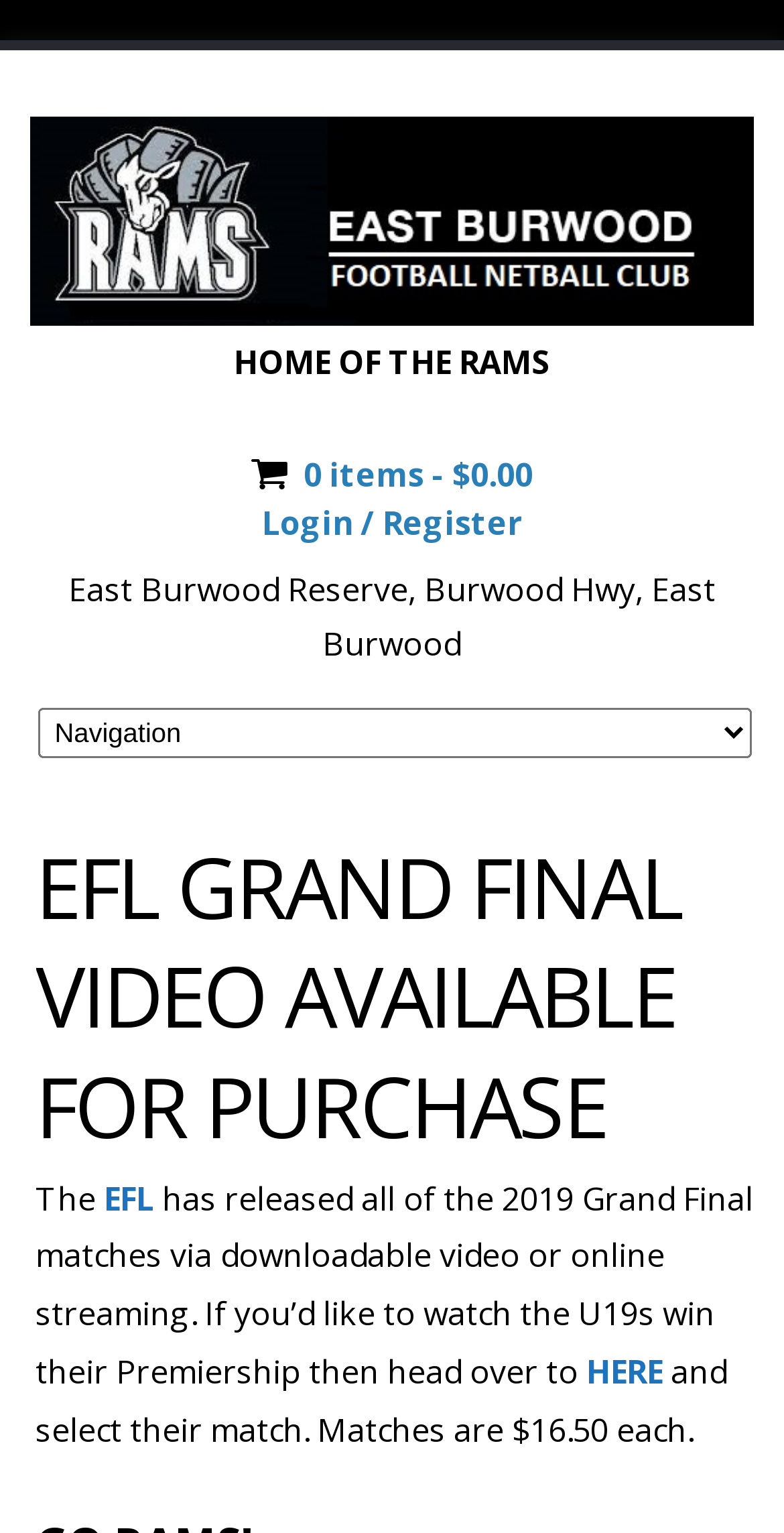From the details in the image, provide a thorough response to the question: What is the location of the East Burwood Reserve?

The location of the East Burwood Reserve can be found in the middle of the webpage, where it says 'East Burwood Reserve, Burwood Hwy, East Burwood'.